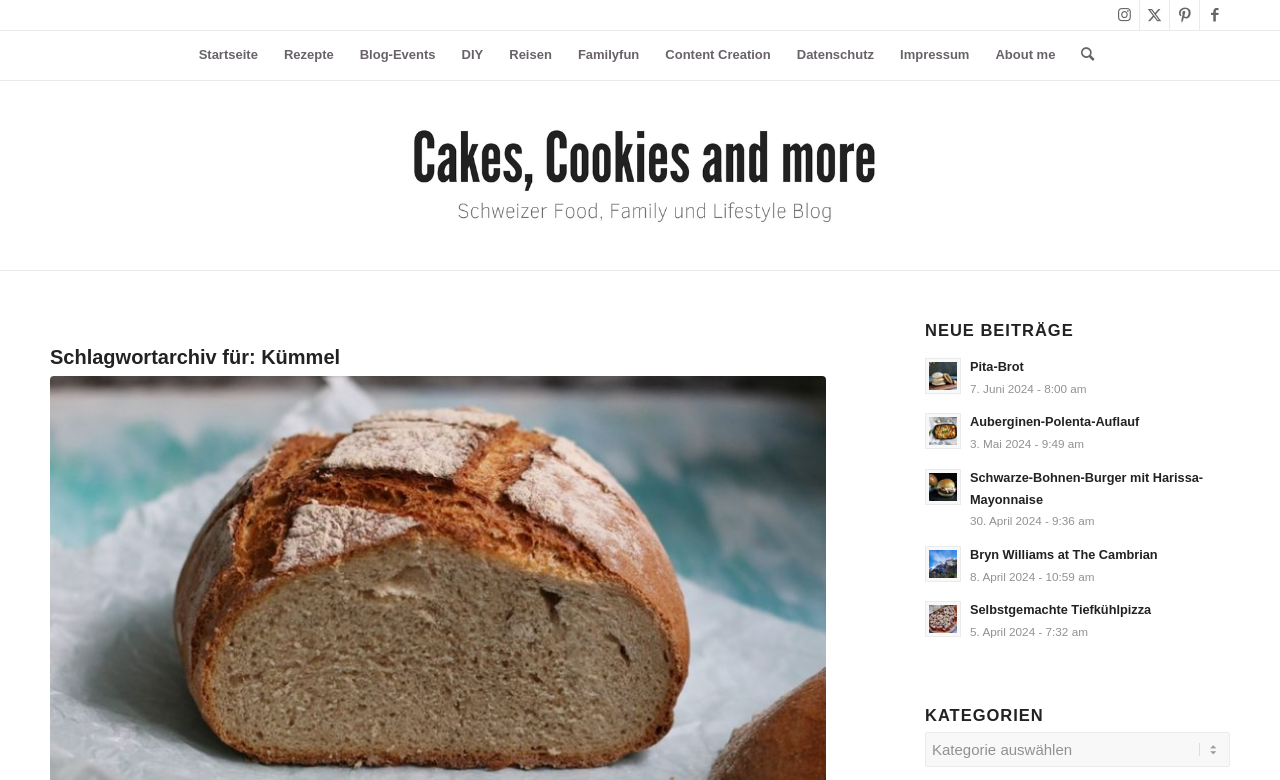What is the purpose of the 'Suche' menu item?
Please answer the question as detailed as possible based on the image.

The 'Suche' menu item is likely a search function, allowing users to search for specific content on the webpage. This is a common feature on websites, especially blogs, to help users find specific information.